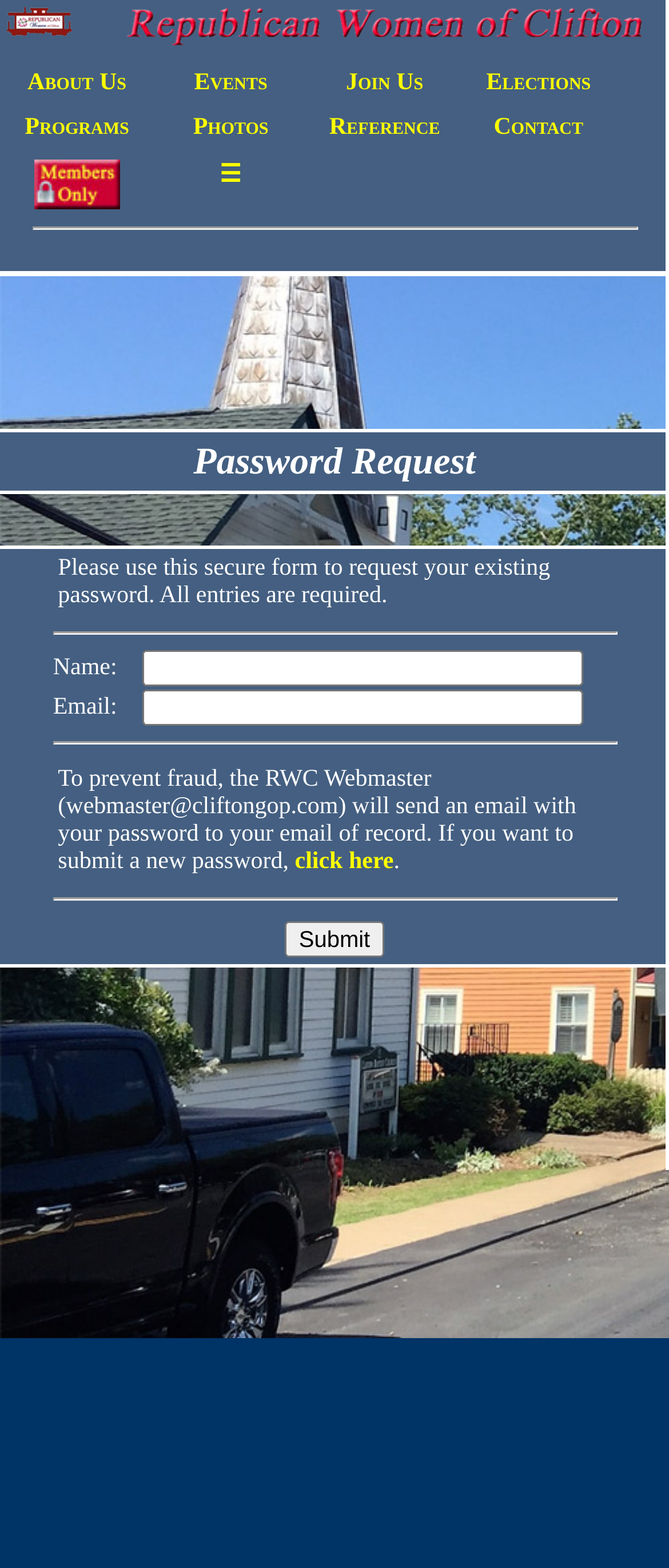What is the name of the organization?
Refer to the image and give a detailed response to the question.

The name of the organization can be found in the top-left corner of the webpage, where the image 'RWC' is located, and also in the link 'RWC' next to it.